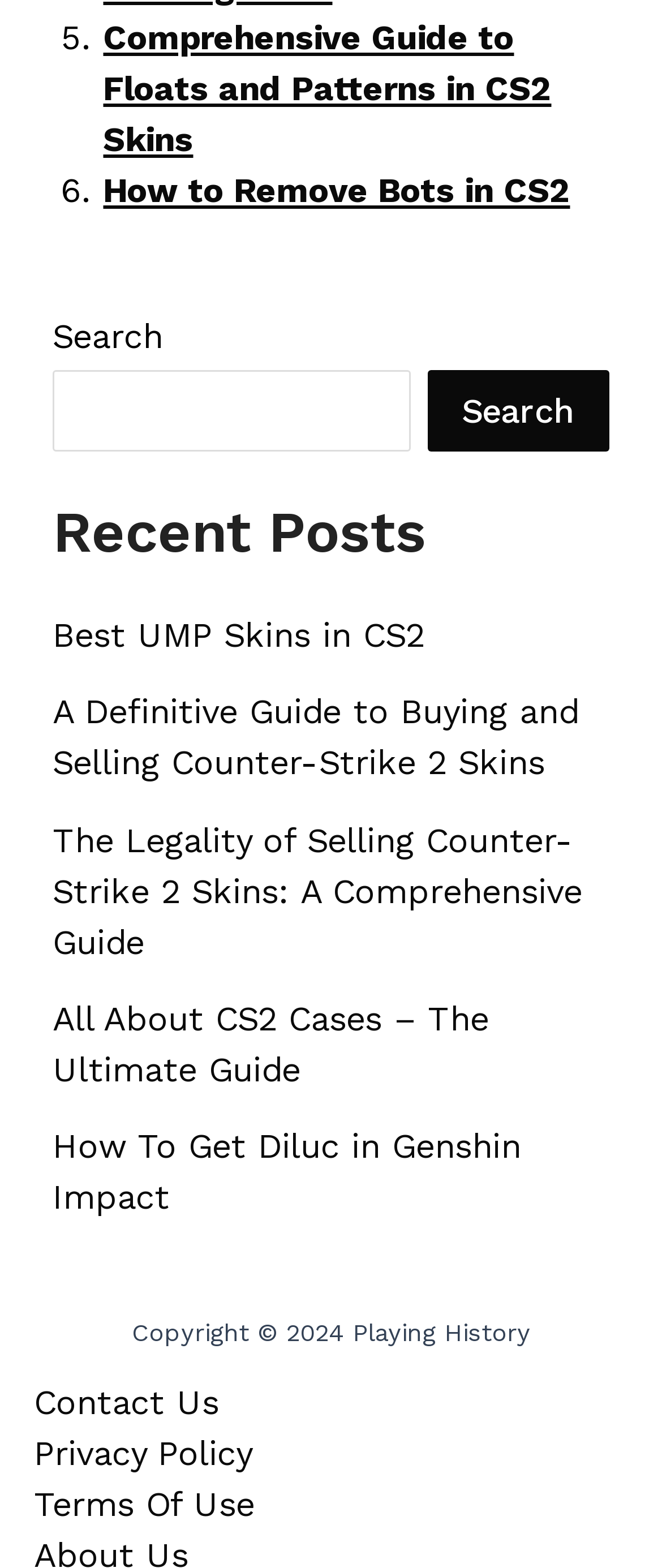Given the webpage screenshot and the description, determine the bounding box coordinates (top-left x, top-left y, bottom-right x, bottom-right y) that define the location of the UI element matching this description: parent_node: Search name="s"

[0.079, 0.236, 0.62, 0.288]